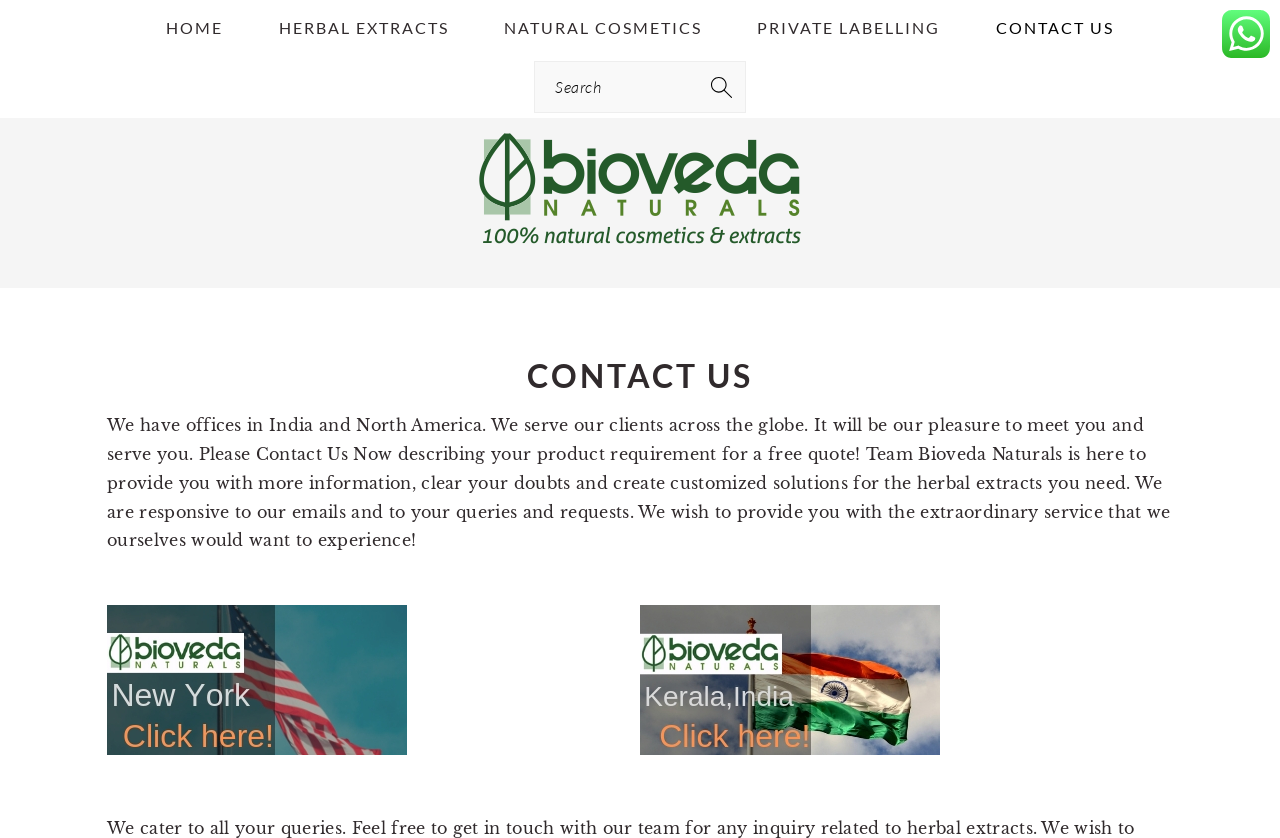Identify the coordinates of the bounding box for the element that must be clicked to accomplish the instruction: "View natural cosmetics".

[0.374, 0.0, 0.568, 0.067]